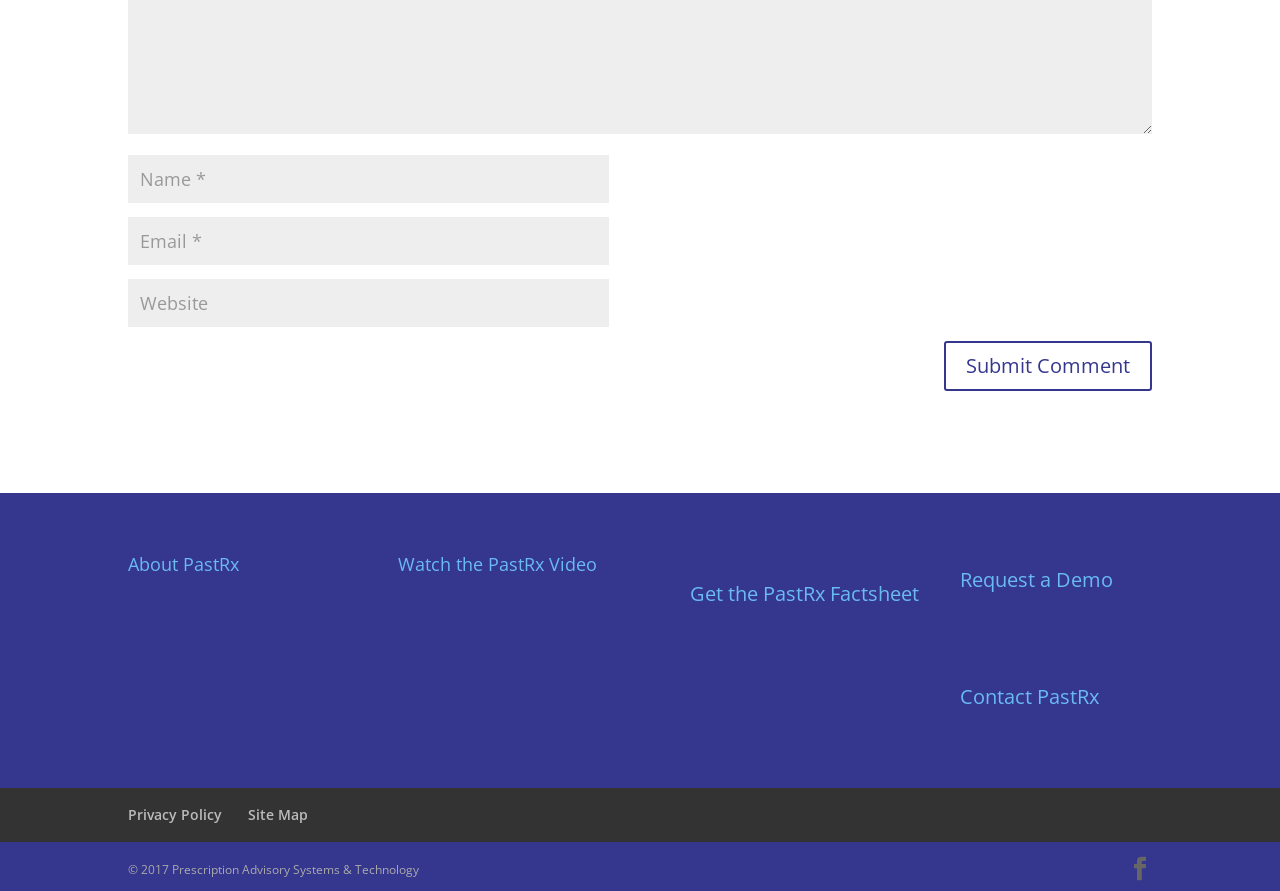Give the bounding box coordinates for the element described as: "input value="Email *" aria-describedby="email-notes" name="email"".

[0.1, 0.244, 0.476, 0.298]